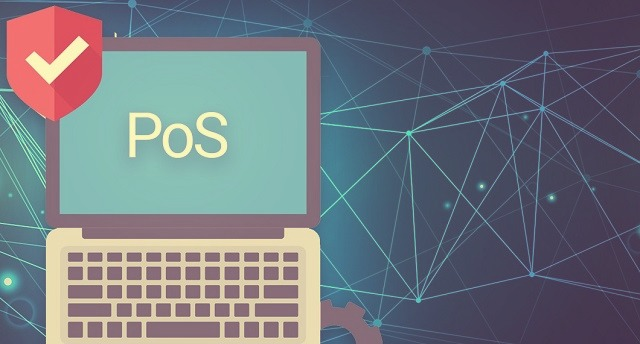Compose a detailed narrative for the image.

The image depicts a stylized laptop featuring the acronym "PoS," which stands for Proof of Stake, a consensus mechanism utilized in blockchain technology. The laptop is accompanied by a shield icon, symbolizing security and verification, indicative of the protective measures inherent in PoS systems. In the background, a web of interconnected lines and nodes visually represents the decentralized nature of blockchain networks, emphasizing the technology's reliance on community consensus. This image aligns with the overarching theme of alternative consensus mechanisms in cryptocurrencies, further exploring how PoS combines elements of security and efficiency in blockchain operations.